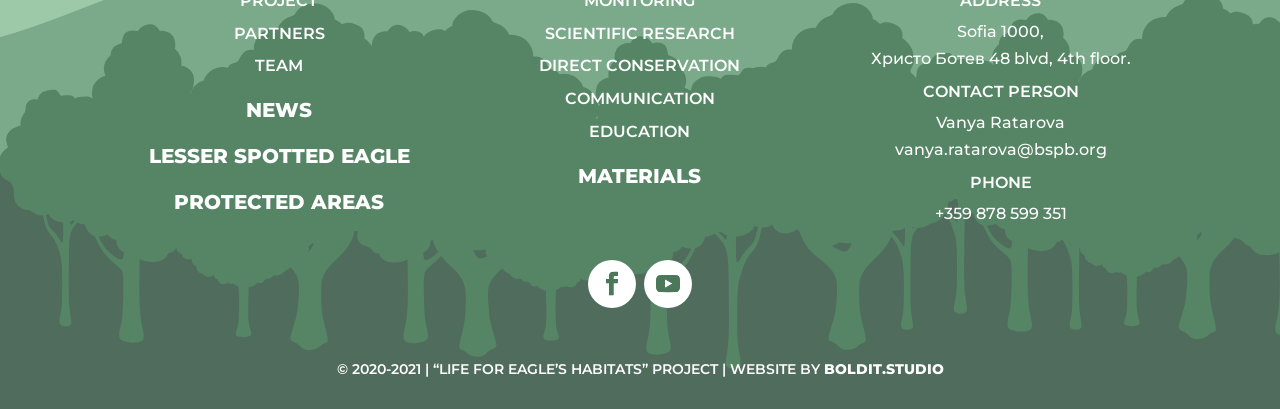What is the name of the contact person?
Based on the visual details in the image, please answer the question thoroughly.

I found the answer by looking at the section that contains contact information, where it lists the contact person as 'Vanya Ratarova'.